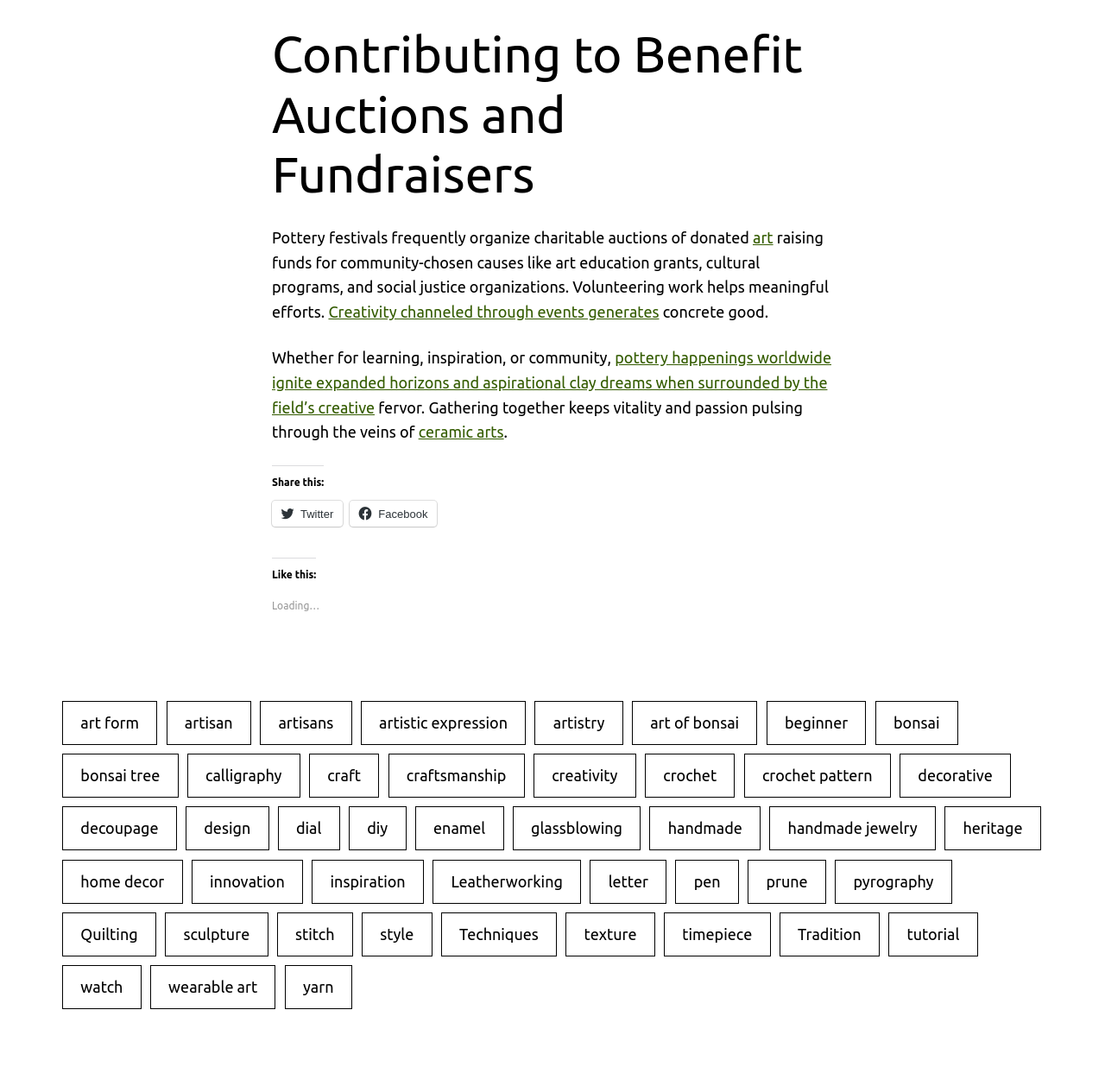Please give a succinct answer using a single word or phrase:
How many items are related to handmade jewelry?

75 items